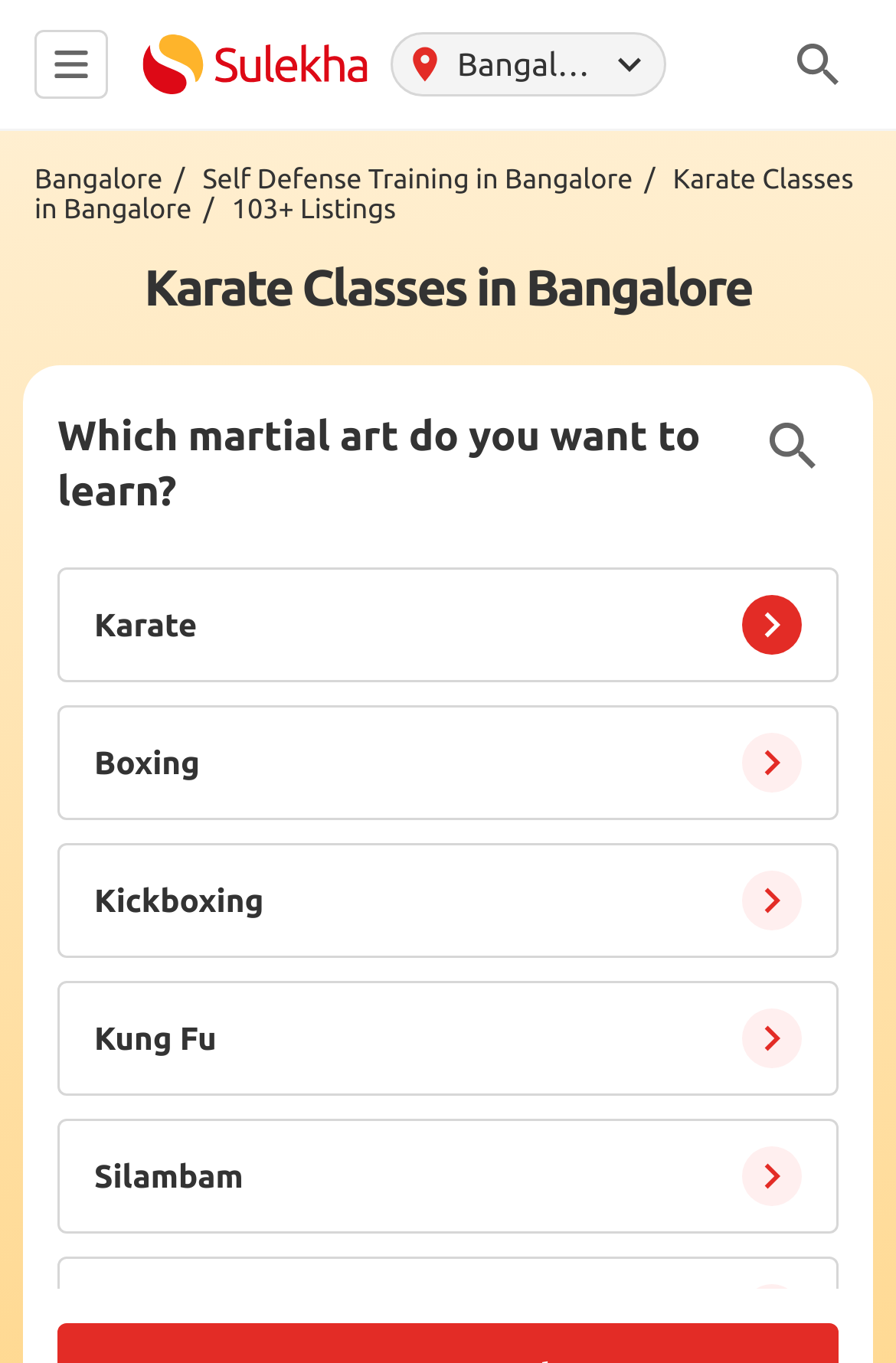Extract the primary header of the webpage and generate its text.

Karate Classes in Bangalore